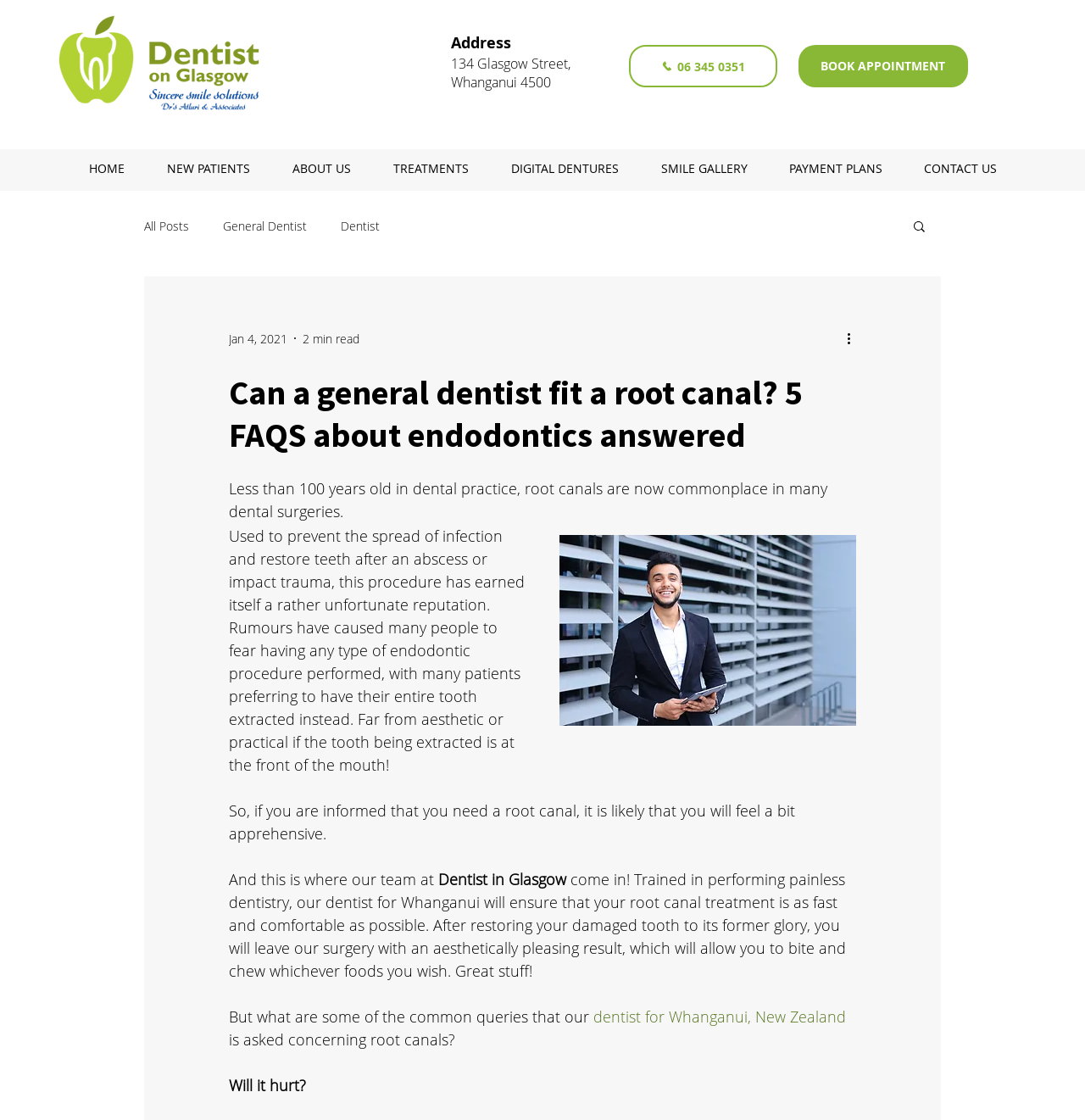Locate the bounding box coordinates of the area you need to click to fulfill this instruction: 'Visit the 'HOME' page'. The coordinates must be in the form of four float numbers ranging from 0 to 1: [left, top, right, bottom].

[0.062, 0.137, 0.134, 0.164]